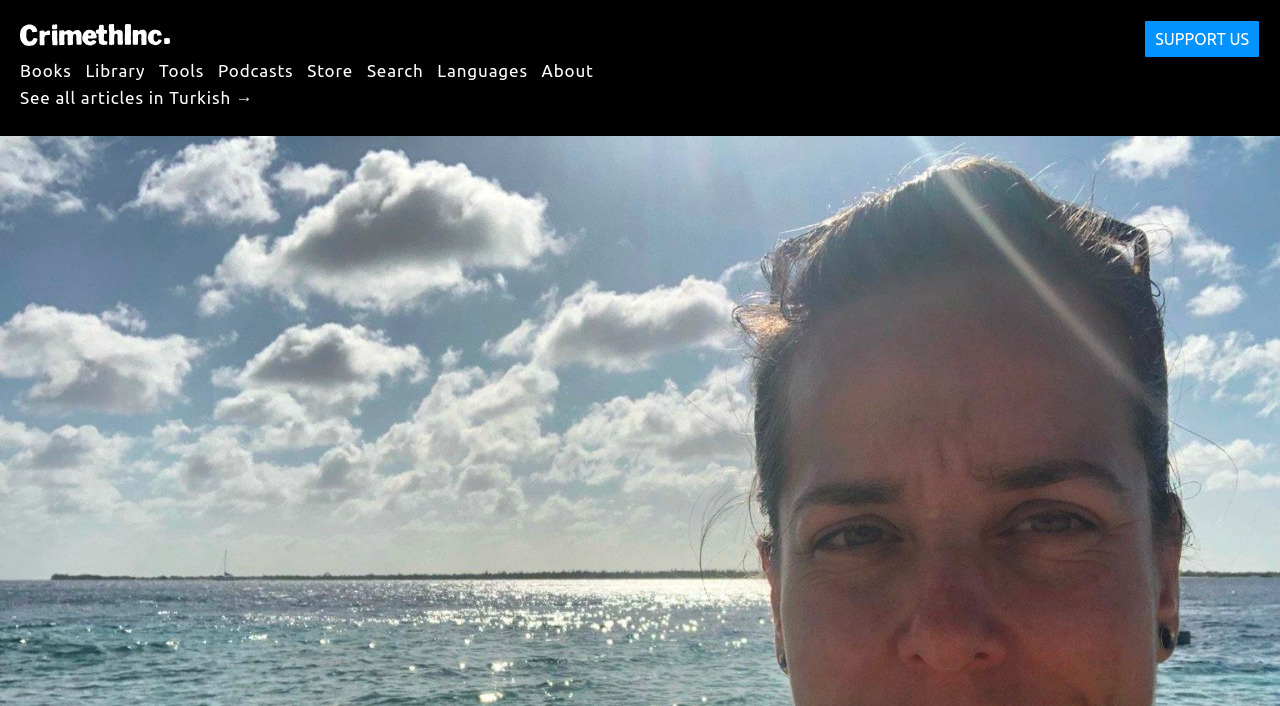Please determine the bounding box coordinates of the section I need to click to accomplish this instruction: "view February 2017".

None